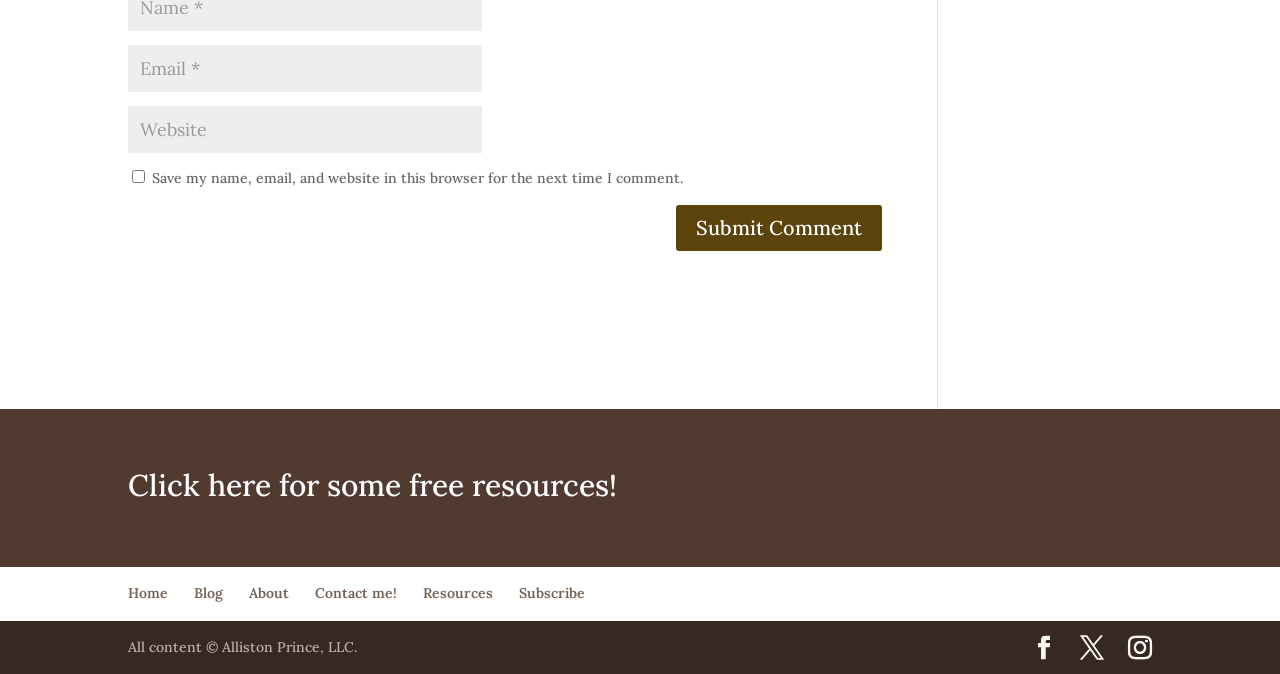Specify the bounding box coordinates of the area to click in order to follow the given instruction: "Go to the home page."

[0.1, 0.866, 0.131, 0.893]